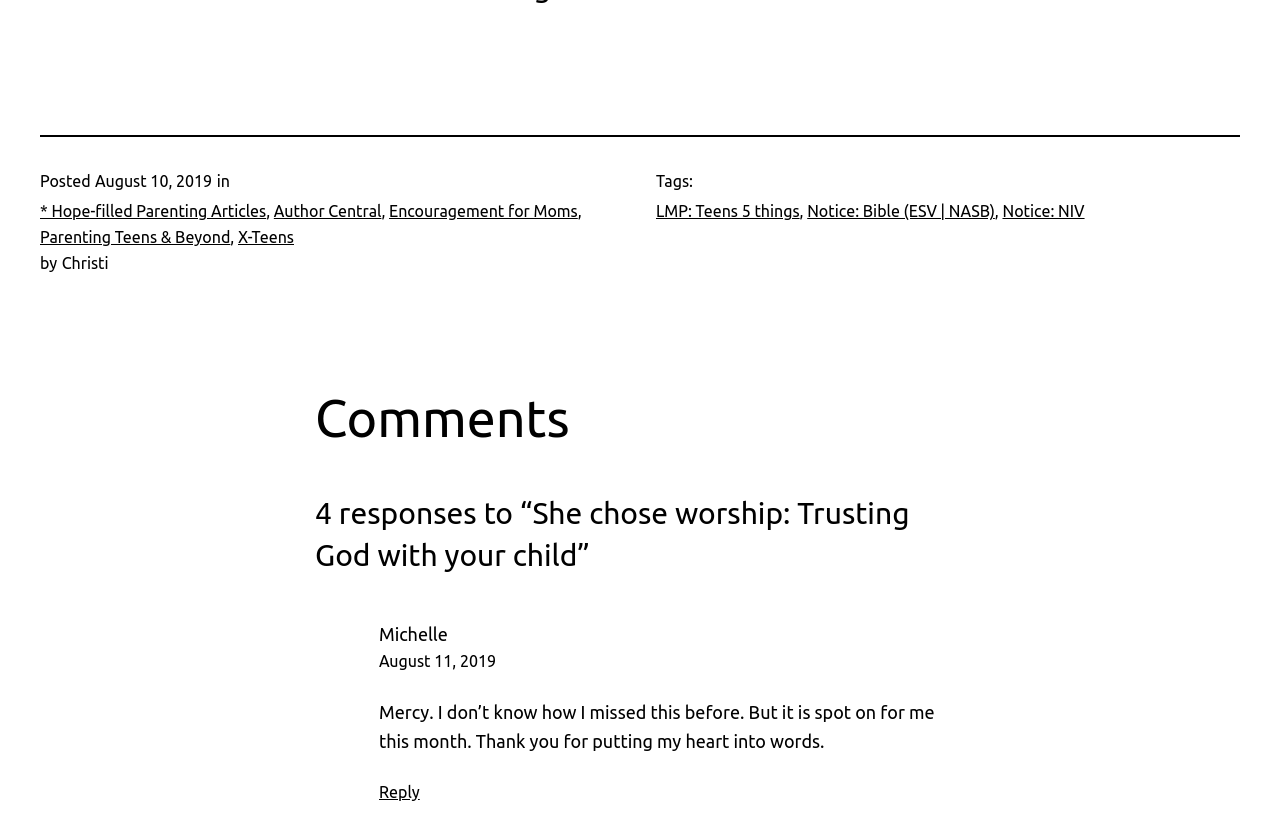Identify the bounding box coordinates of the clickable region required to complete the instruction: "View the 'Comments' section". The coordinates should be given as four float numbers within the range of 0 and 1, i.e., [left, top, right, bottom].

[0.246, 0.465, 0.754, 0.54]